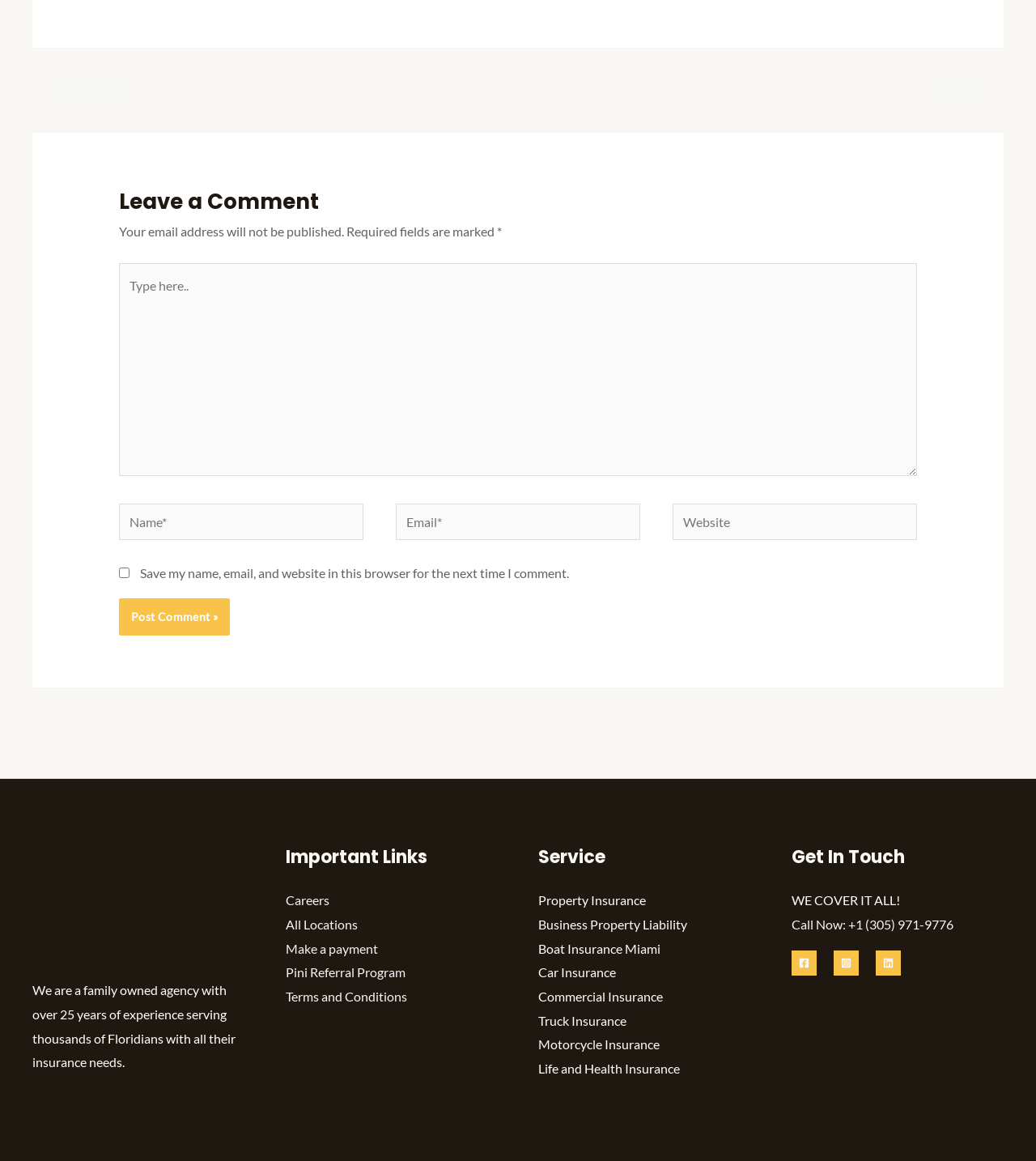Predict the bounding box coordinates for the UI element described as: "aria-label="Linkedin"". The coordinates should be four float numbers between 0 and 1, presented as [left, top, right, bottom].

[0.845, 0.819, 0.869, 0.84]